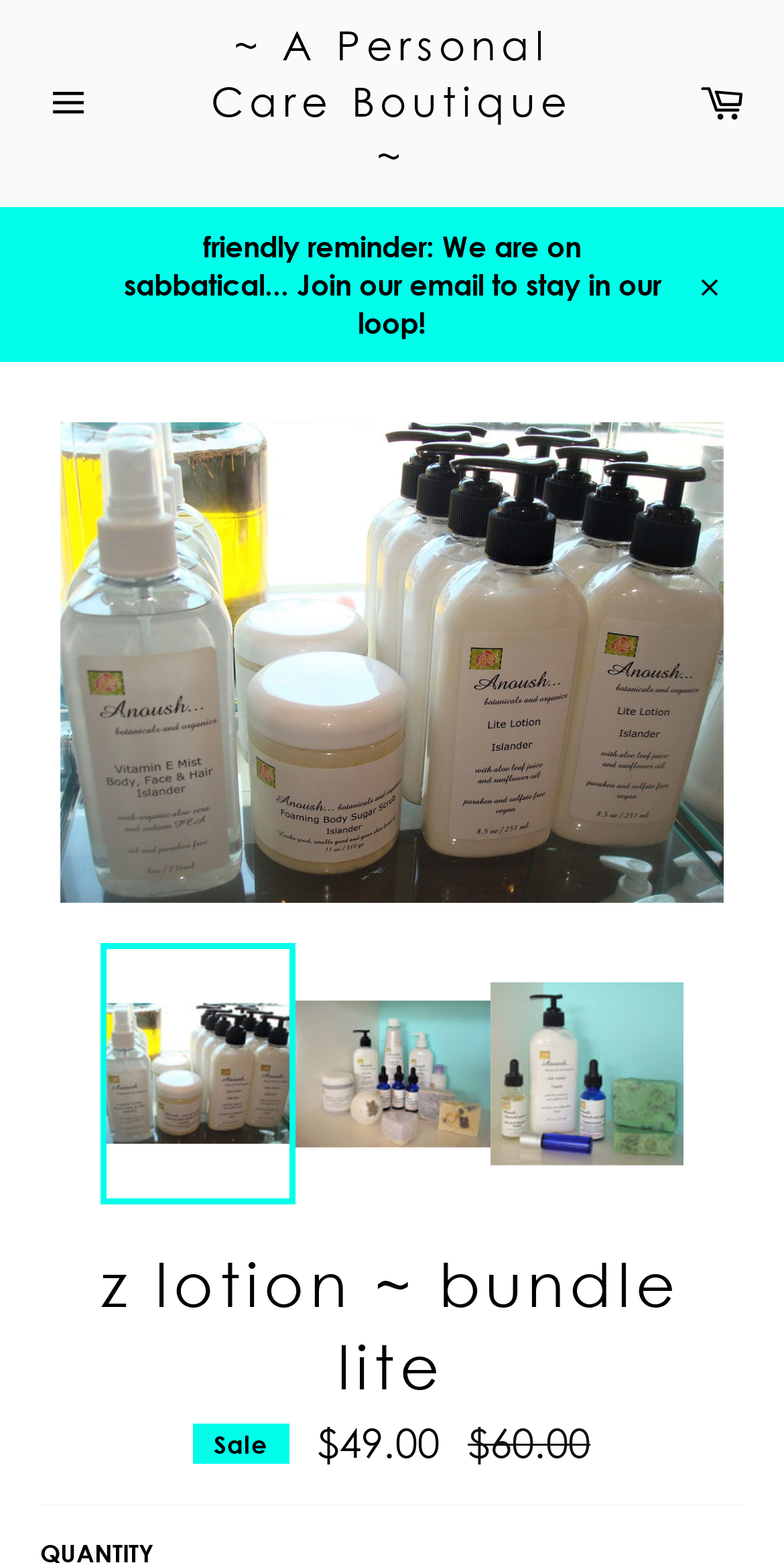Find the bounding box coordinates of the area that needs to be clicked in order to achieve the following instruction: "Close the friendly reminder". The coordinates should be specified as four float numbers between 0 and 1, i.e., [left, top, right, bottom].

[0.854, 0.132, 0.949, 0.232]